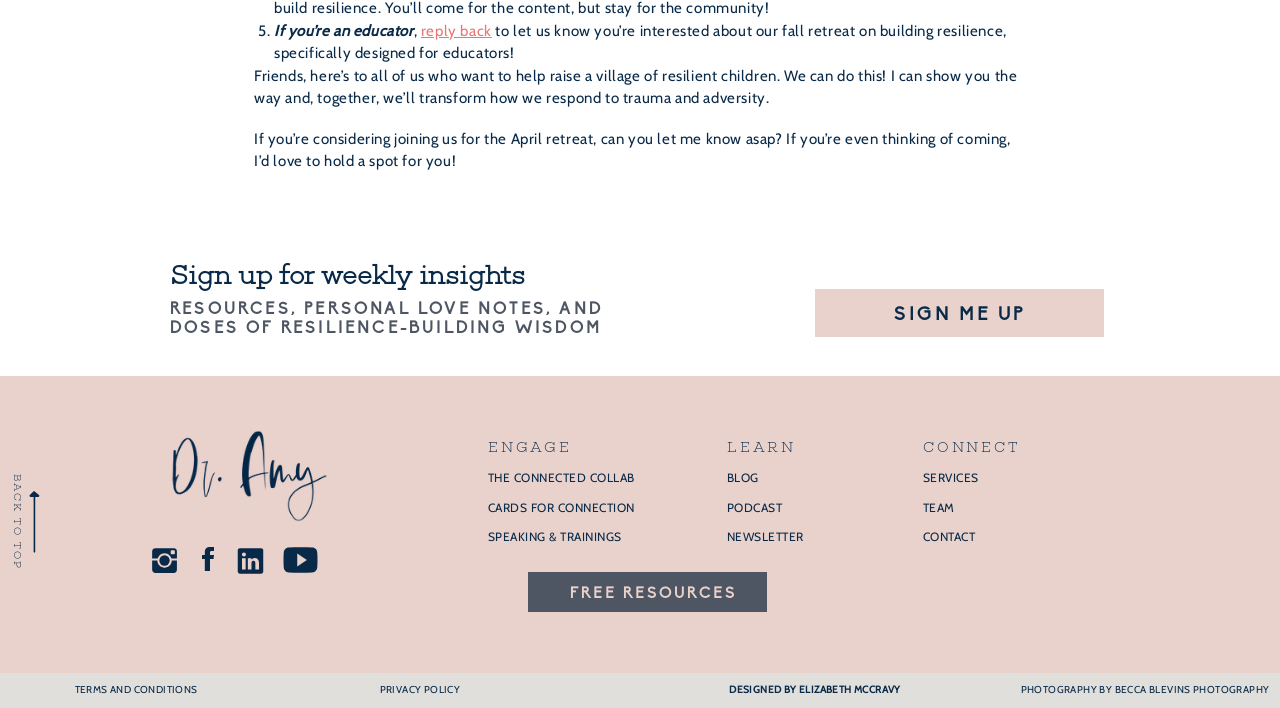Specify the bounding box coordinates of the region I need to click to perform the following instruction: "Check out the 'BLOG' page". The coordinates must be four float numbers in the range of 0 to 1, i.e., [left, top, right, bottom].

[0.568, 0.662, 0.678, 0.703]